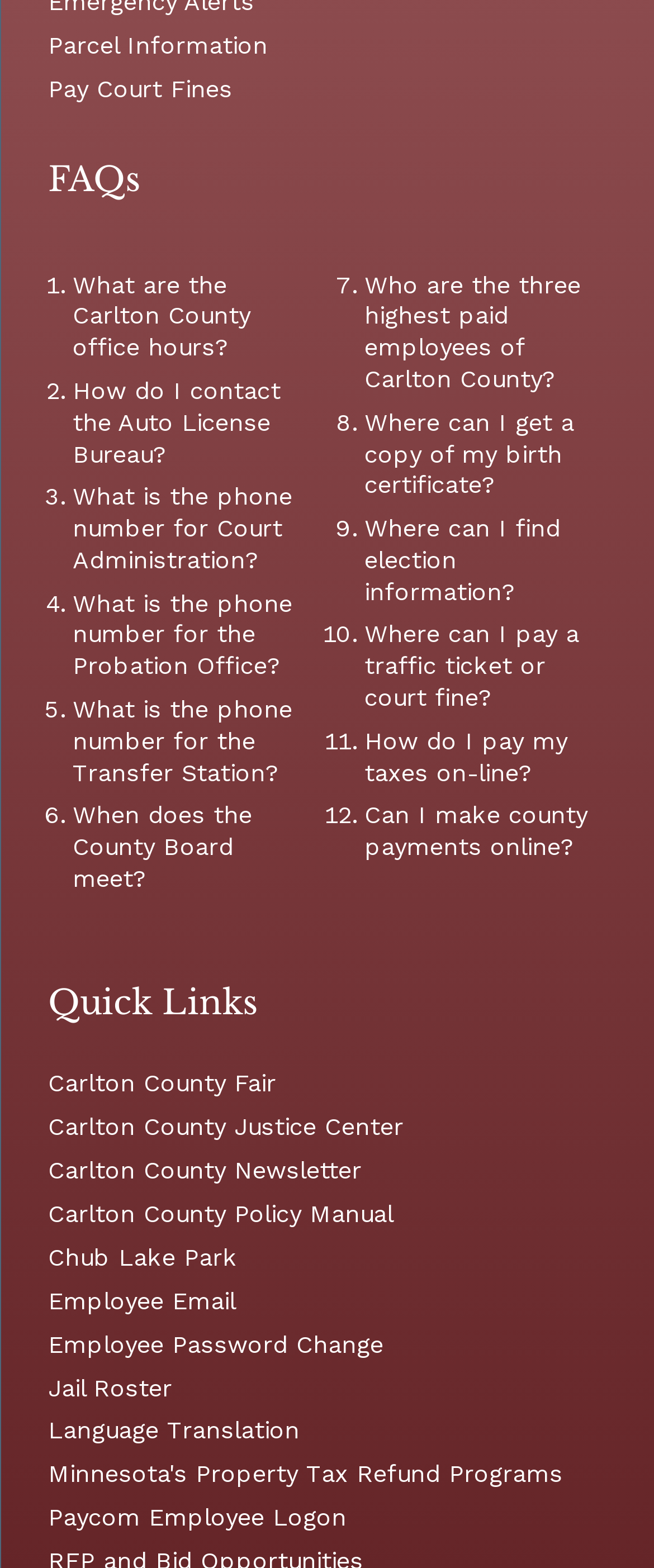Please analyze the image and give a detailed answer to the question:
What is the topic of the first FAQ?

The first FAQ is 'What are the Carlton County office hours?' which suggests that the topic of this FAQ is office hours.